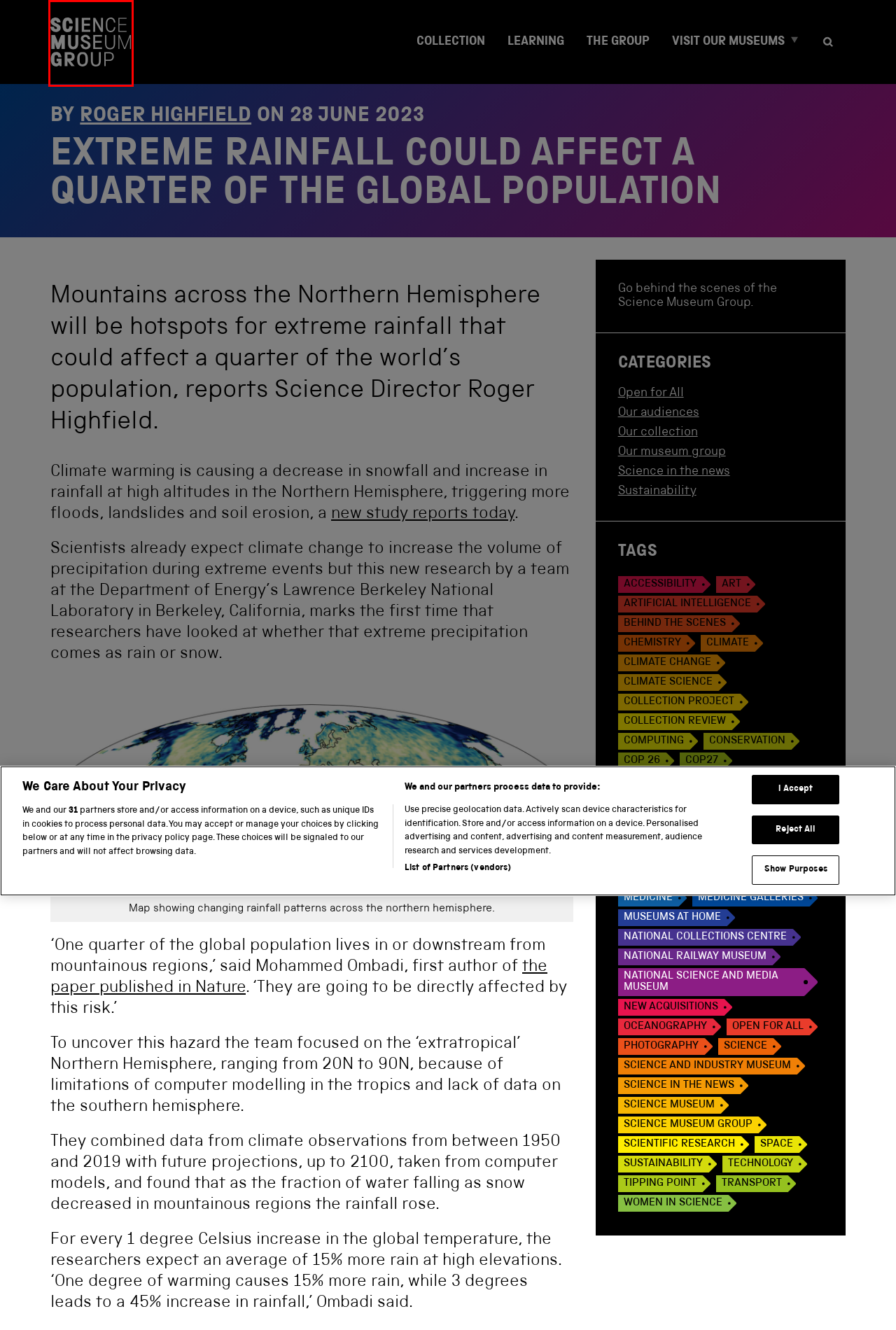You have a screenshot of a webpage, and a red bounding box highlights an element. Select the webpage description that best fits the new page after clicking the element within the bounding box. Options are:
A. Covid-19 Pandemic Art - Science Museum Group Blog
B. conservation - Science Museum Group Blog
C. collection review - Science Museum Group Blog
D. cop27 - Science Museum Group Blog
E. Science Museum Group Blog -
F. new acquisitions - Science Museum Group Blog
G. climate - Science Museum Group Blog
H. Roger Highfield - Science Museum Group Blog

E